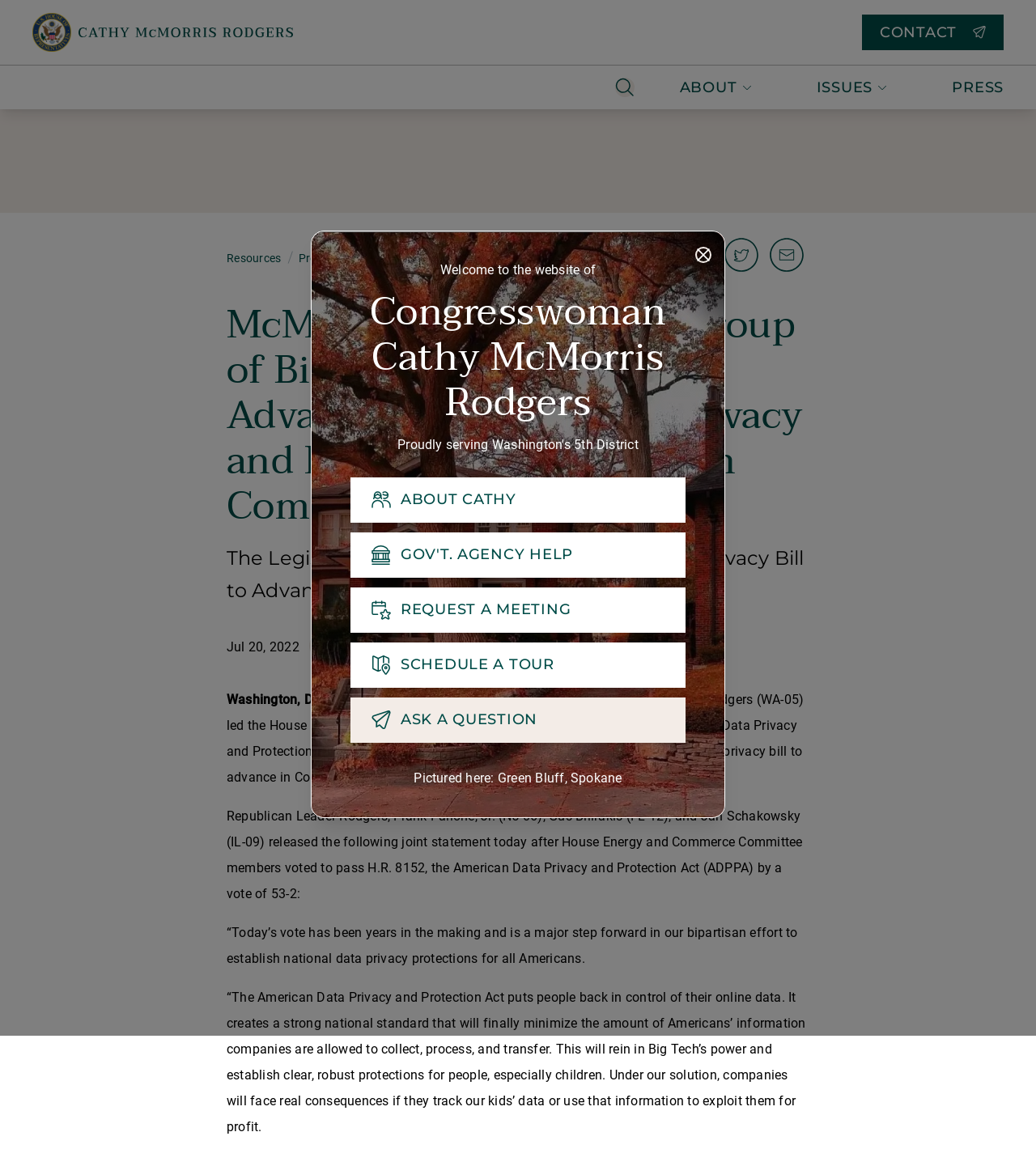Locate the UI element described as follows: "aria-label="share on email"". Return the bounding box coordinates as four float numbers between 0 and 1 in the order [left, top, right, bottom].

[0.744, 0.208, 0.775, 0.241]